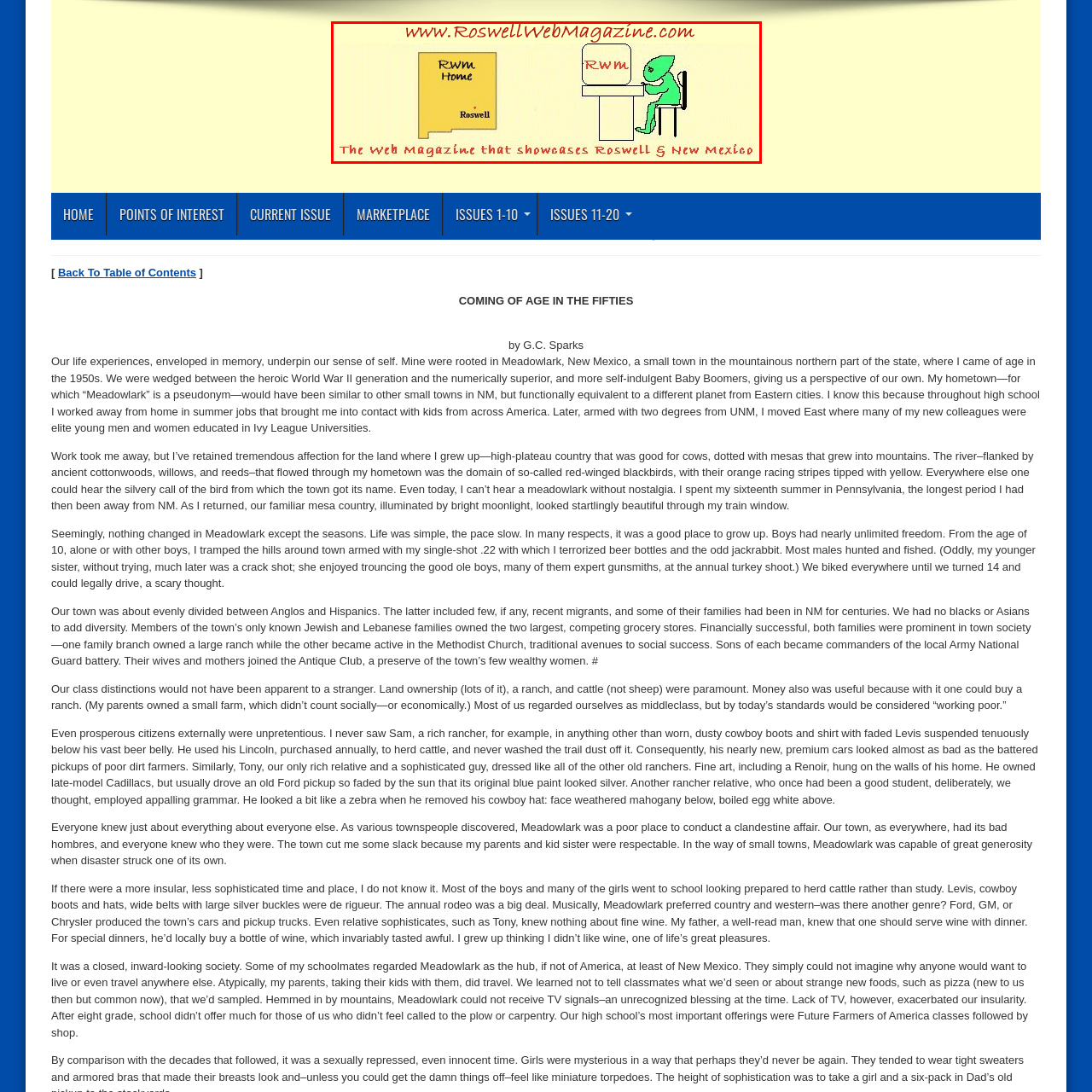What is the purpose of the Roswell Web Magazine?
Examine the portion of the image surrounded by the red bounding box and deliver a detailed answer to the question.

The tagline 'The Web Magazine that showcases Roswell & New Mexico' indicates that the purpose of the Roswell Web Magazine is to present local culture, events, and destinations of Roswell and New Mexico.